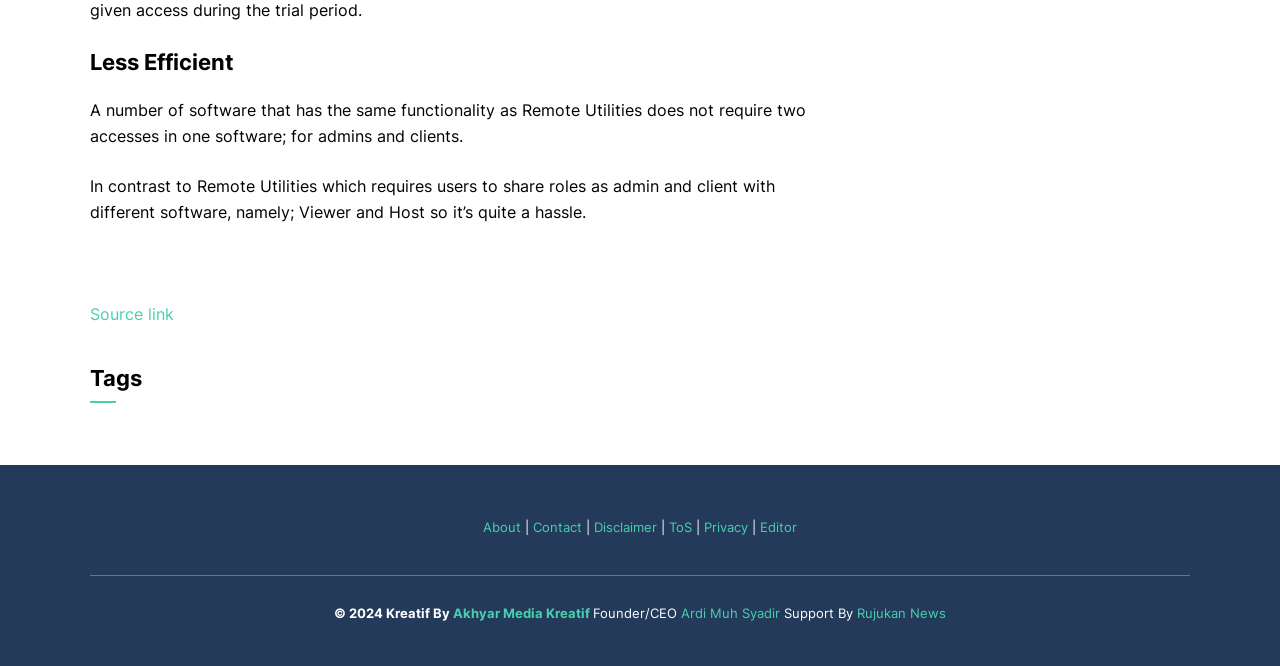Indicate the bounding box coordinates of the element that must be clicked to execute the instruction: "Go to 'Contact'". The coordinates should be given as four float numbers between 0 and 1, i.e., [left, top, right, bottom].

[0.416, 0.779, 0.455, 0.803]